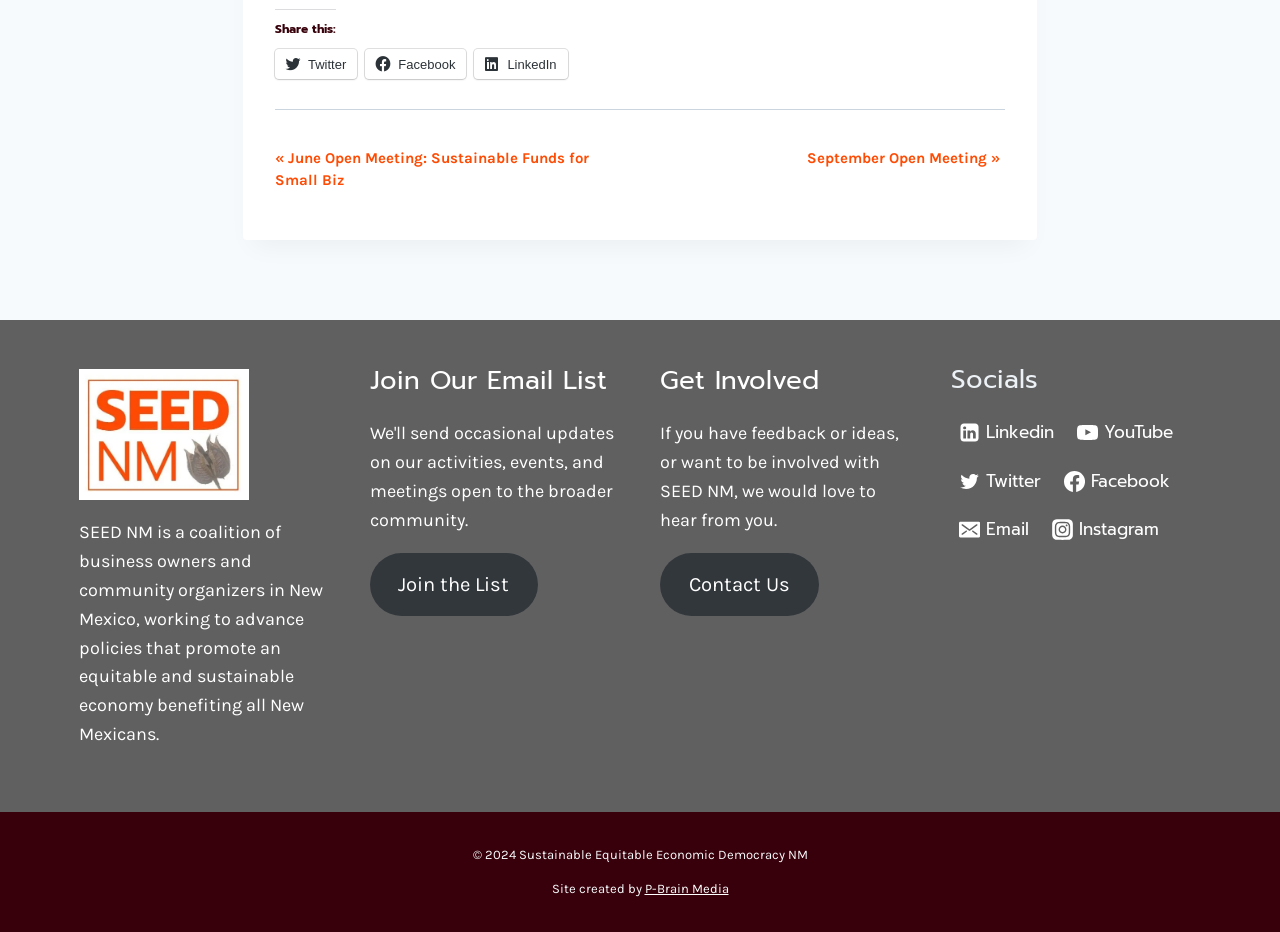Identify the bounding box coordinates of the clickable region necessary to fulfill the following instruction: "Visit LinkedIn page". The bounding box coordinates should be four float numbers between 0 and 1, i.e., [left, top, right, bottom].

[0.743, 0.442, 0.83, 0.487]